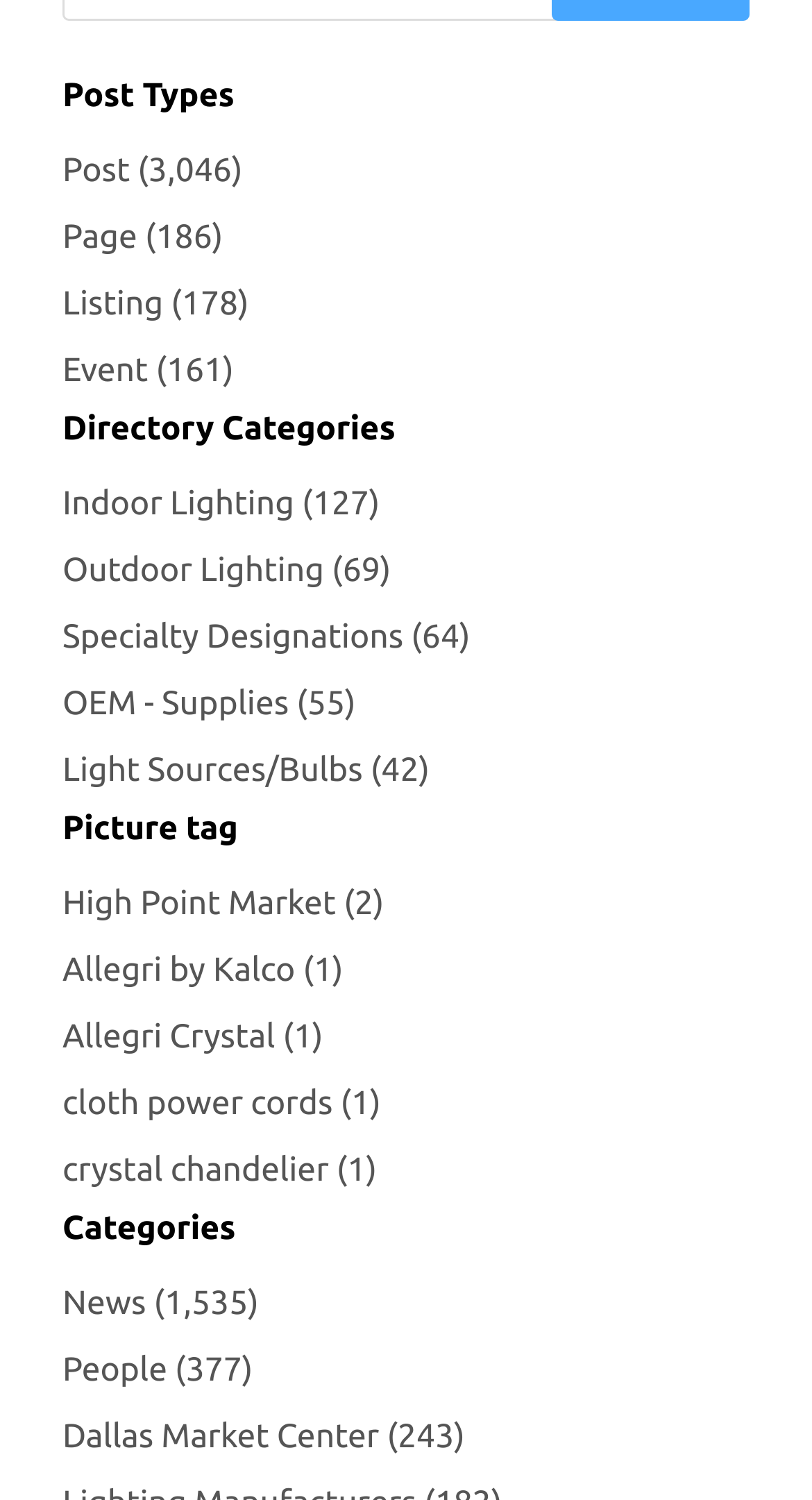Identify the bounding box coordinates of the clickable region required to complete the instruction: "View the larger image of the NIO showroom". The coordinates should be given as four float numbers within the range of 0 and 1, i.e., [left, top, right, bottom].

None